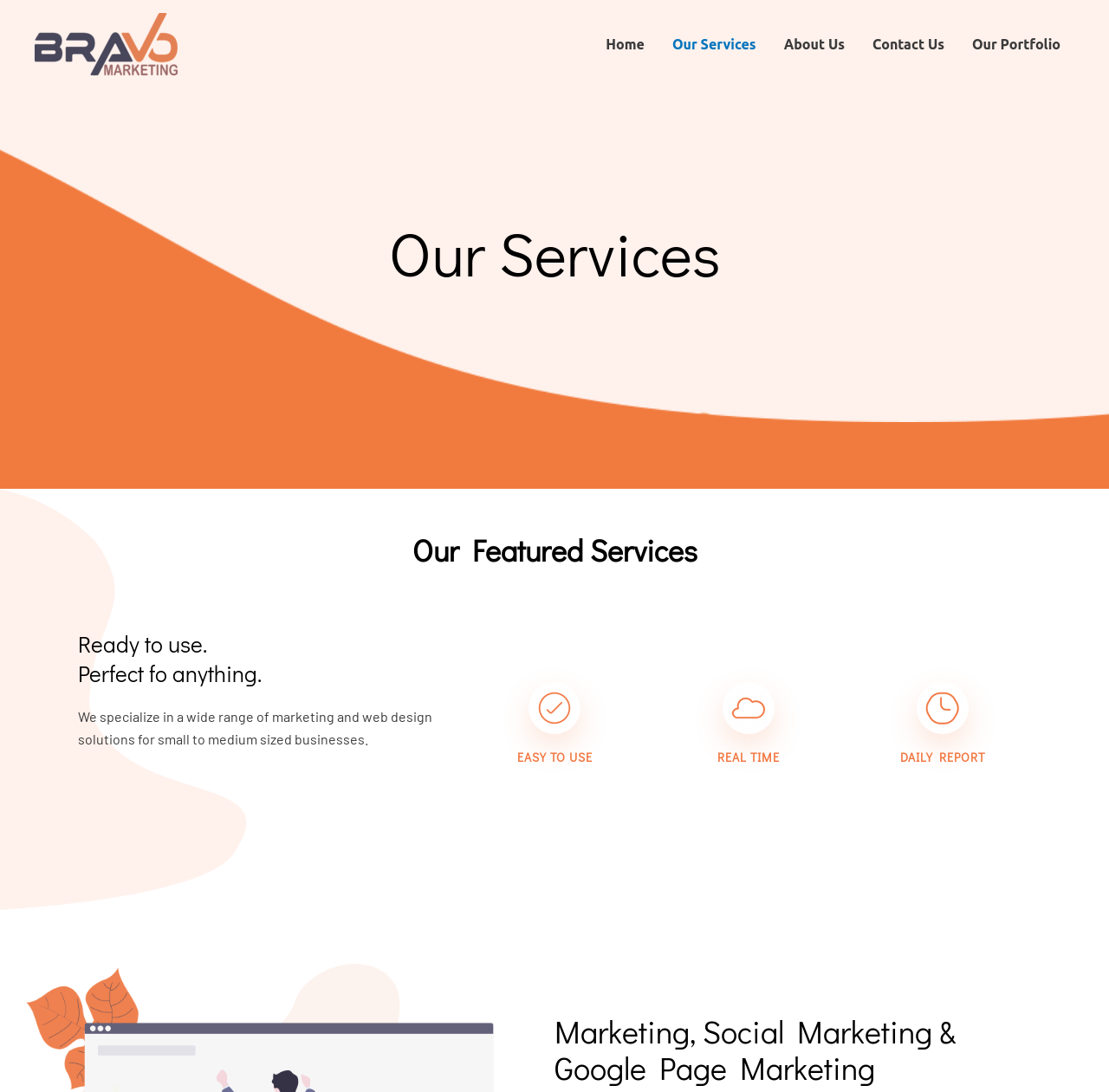What is the scope of marketing services offered?
Provide a detailed and well-explained answer to the question.

The scope of marketing services offered by Bravo Marketing includes Marketing, Social Marketing, and Google Page Marketing, as stated in the heading element with the text 'Marketing, Social Marketing & Google Page Marketing'.